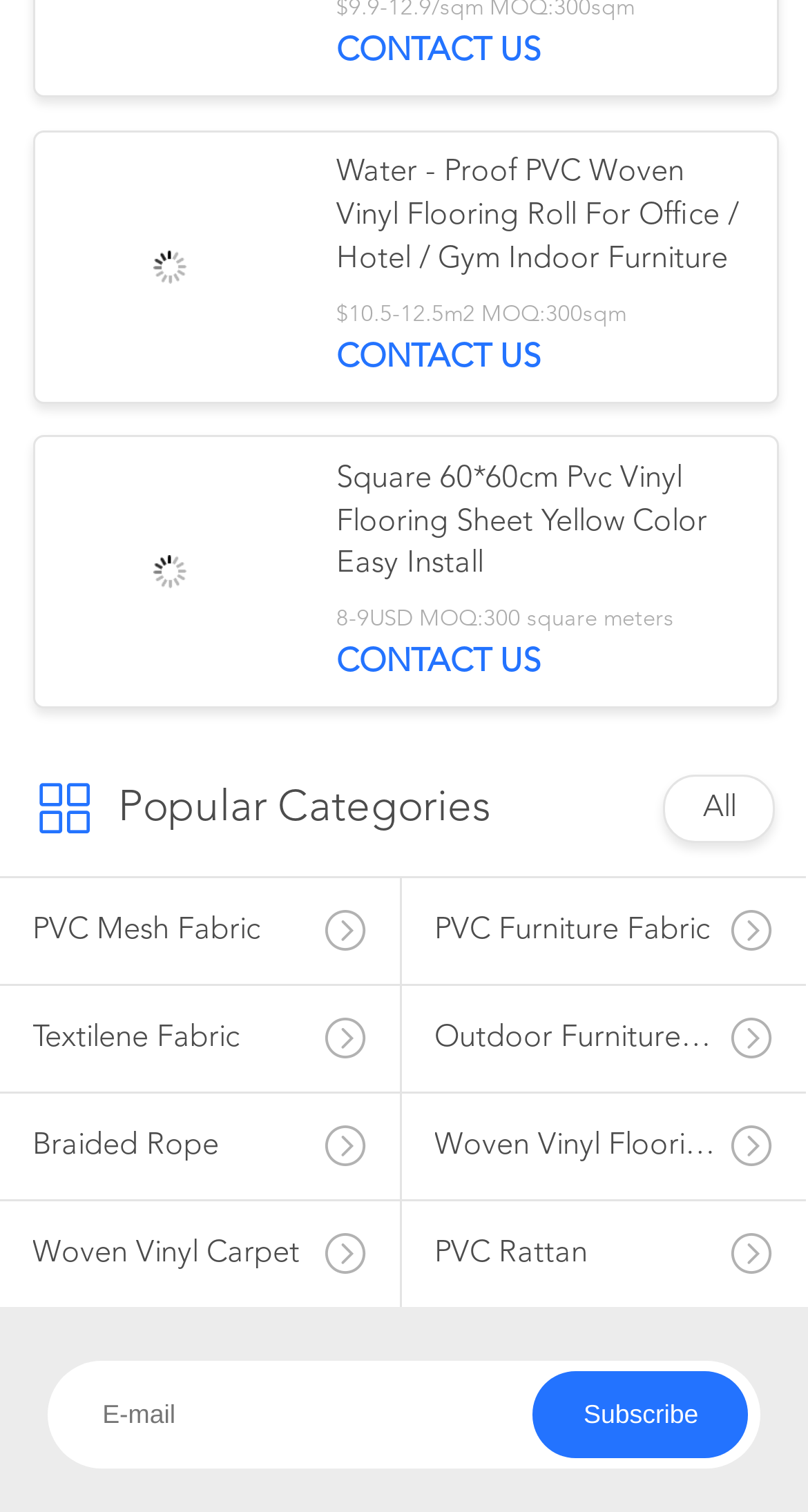Find the bounding box coordinates of the element you need to click on to perform this action: 'Check the price of Square 60*60cm Pvc Vinyl Flooring Sheet Yellow Color Easy Install'. The coordinates should be represented by four float values between 0 and 1, in the format [left, top, right, bottom].

[0.416, 0.304, 0.923, 0.389]